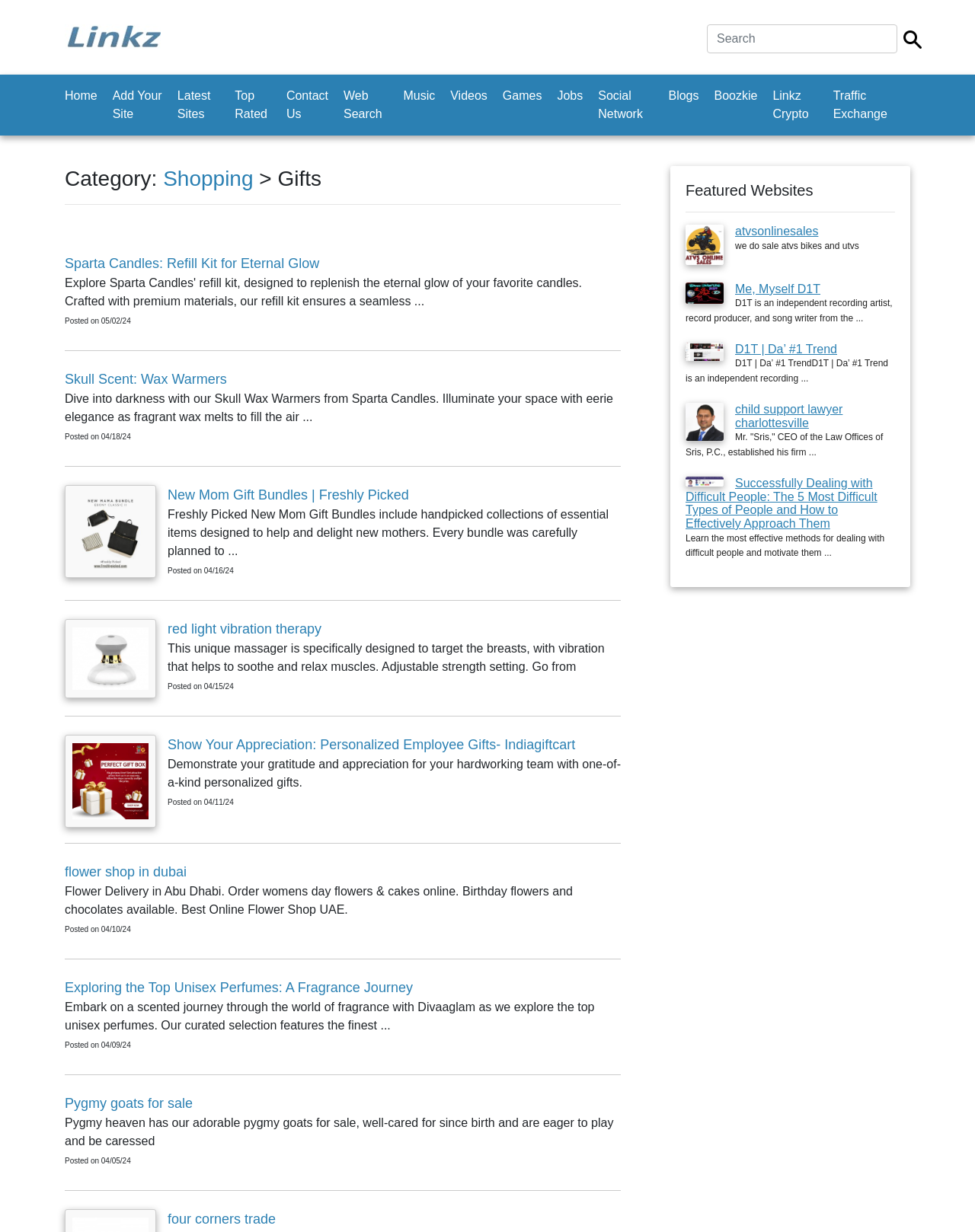Extract the bounding box coordinates for the UI element described as: "atvsonlinesales".

[0.754, 0.182, 0.839, 0.193]